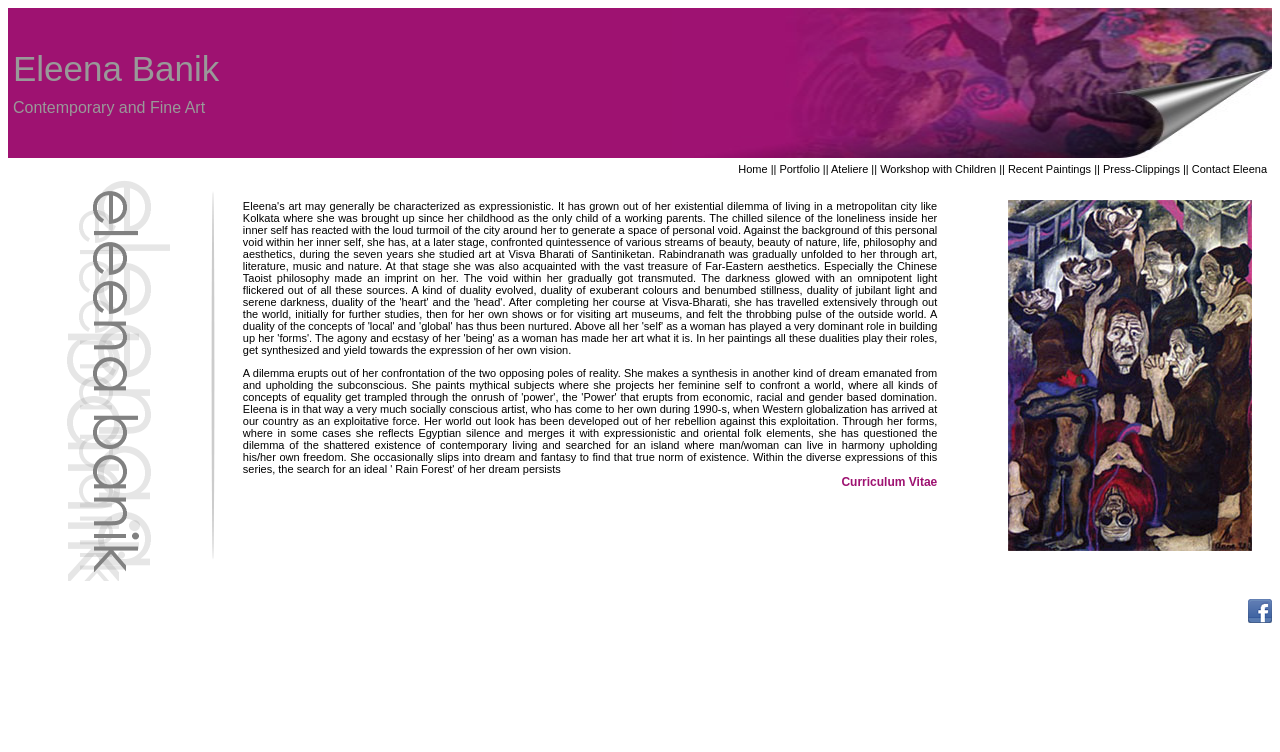Please determine the bounding box coordinates of the element to click in order to execute the following instruction: "Check the classifieds section". The coordinates should be four float numbers between 0 and 1, specified as [left, top, right, bottom].

None